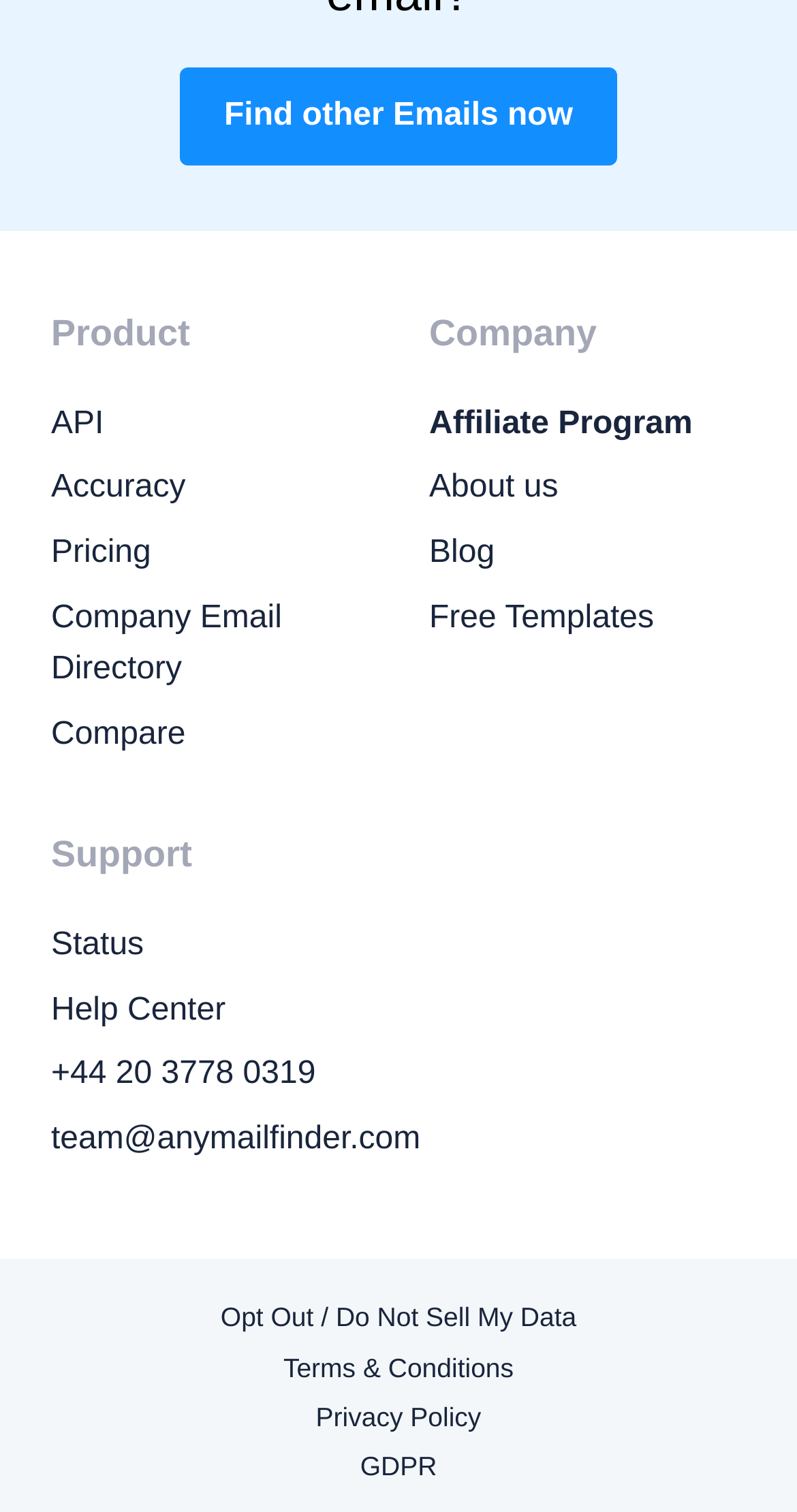Please answer the following question using a single word or phrase: 
What is the last link on the webpage?

GDPR